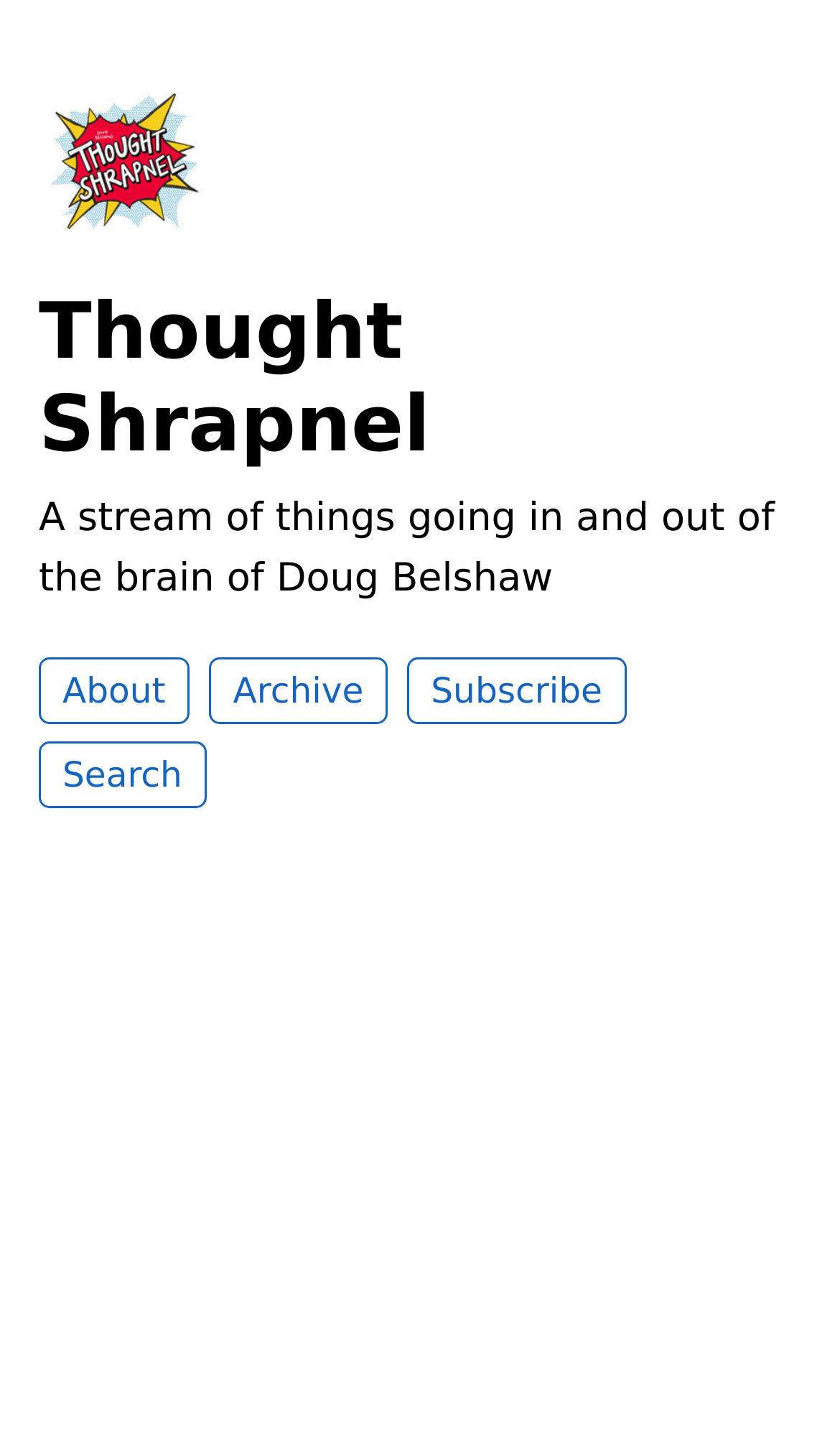Provide the bounding box for the UI element matching this description: "Subscribe".

[0.485, 0.46, 0.745, 0.506]